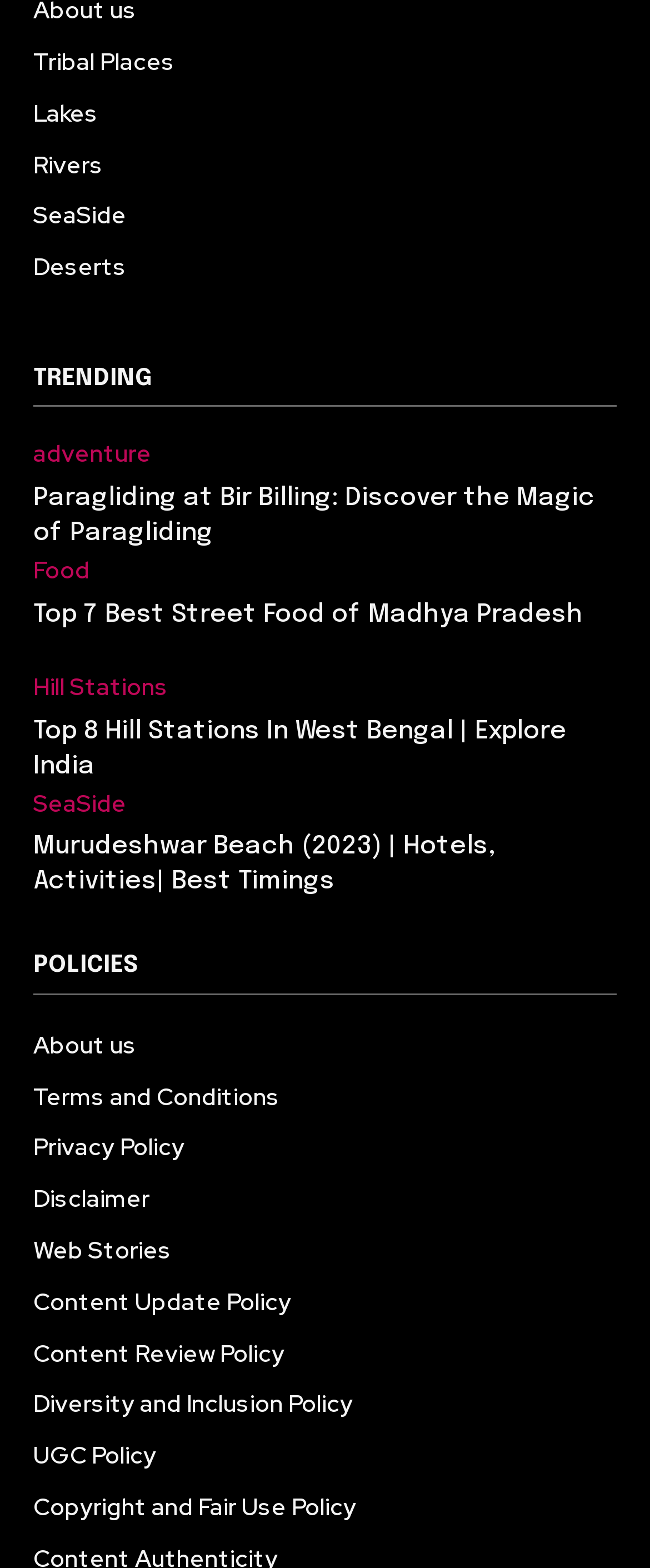What is the first type of place listed? From the image, respond with a single word or brief phrase.

Tribal Places